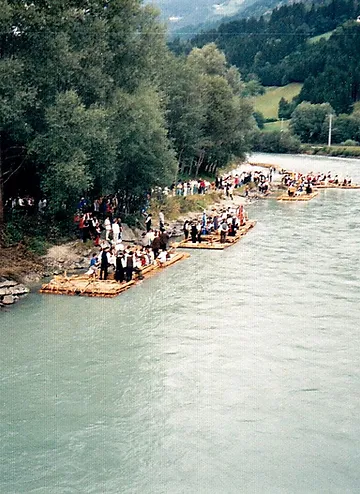What is the cultural significance of the scene?
Using the image, answer in one word or phrase.

Traditional practice of timber rafting